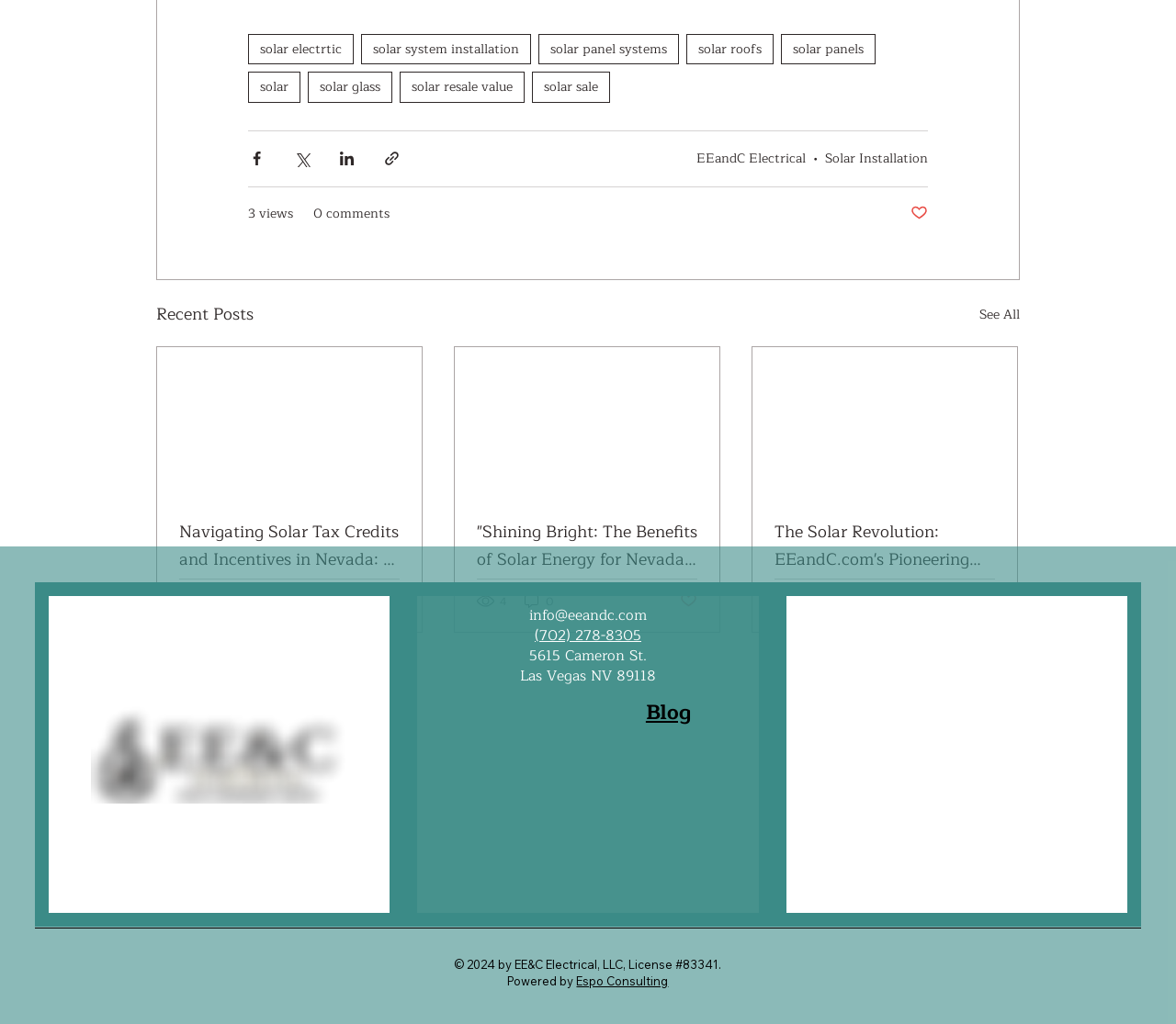What is the topic of the article with the title 'Navigating Solar Tax Credits and Incentives in Nevada: A Comprehensive Guide'?
Examine the webpage screenshot and provide an in-depth answer to the question.

The topic of the article can be inferred from its title, which is 'Navigating Solar Tax Credits and Incentives in Nevada: A Comprehensive Guide'. The title suggests that the article is about solar tax credits and incentives in Nevada.